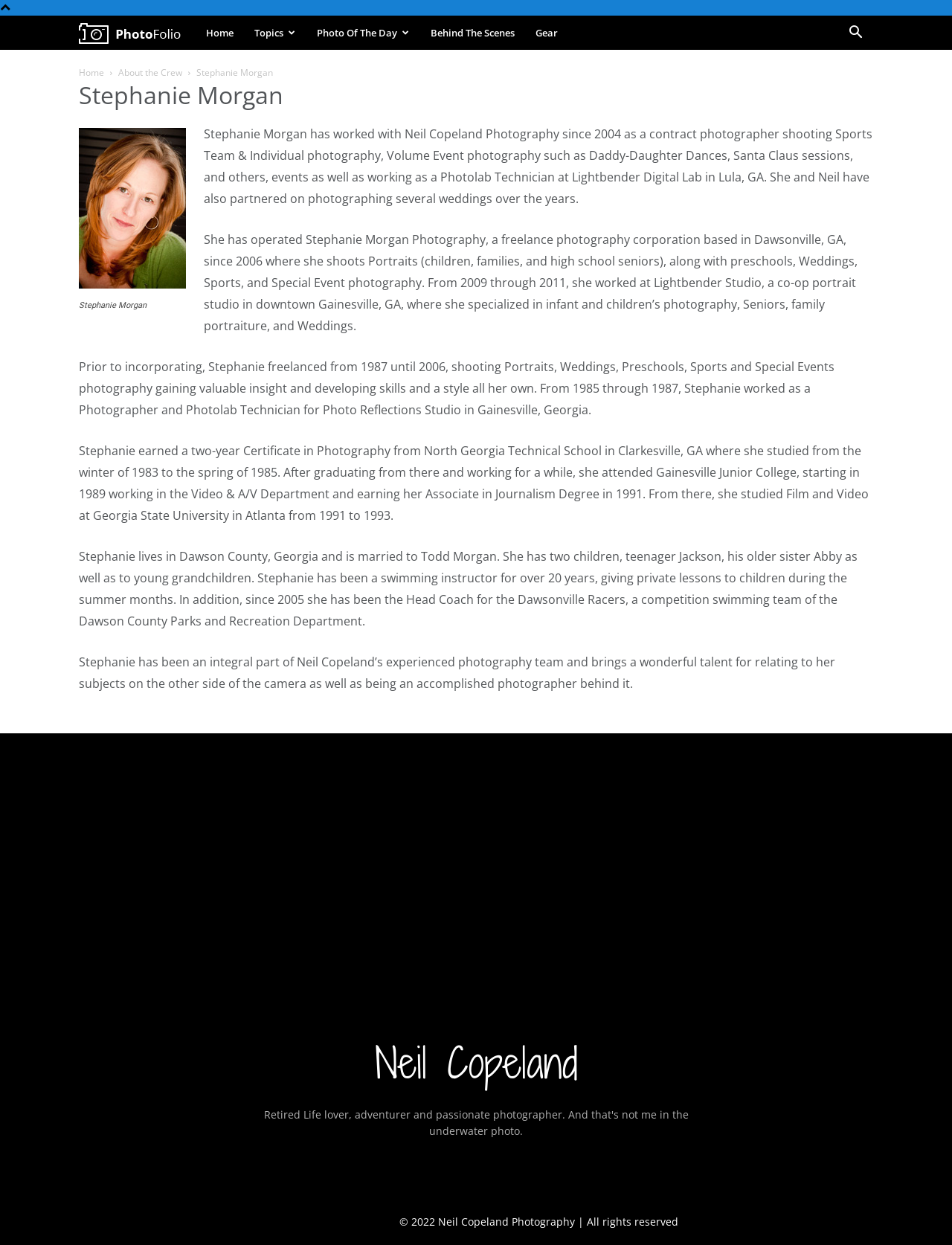Bounding box coordinates are given in the format (top-left x, top-left y, bottom-right x, bottom-right y). All values should be floating point numbers between 0 and 1. Provide the bounding box coordinate for the UI element described as: Home

[0.083, 0.053, 0.109, 0.063]